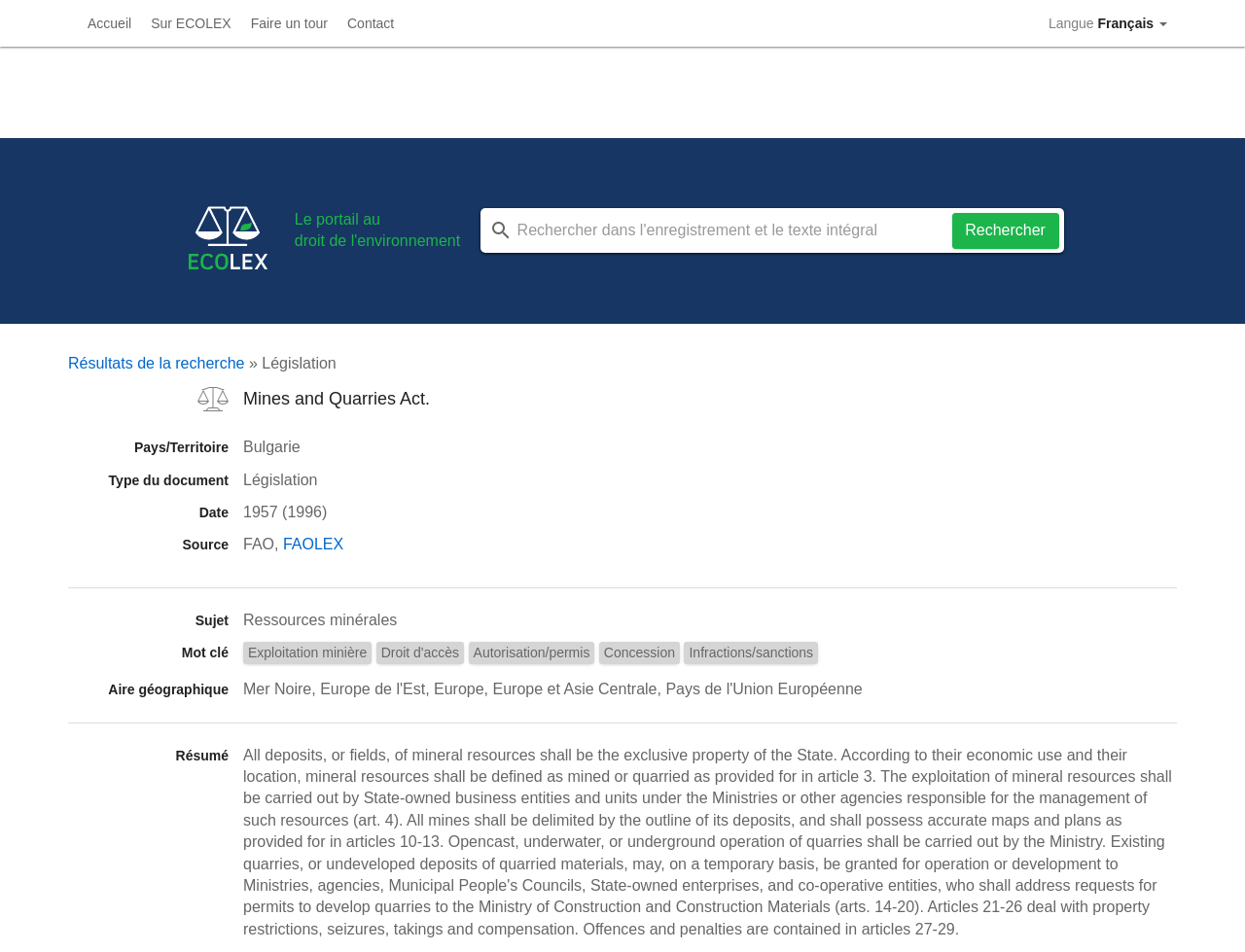Provide the bounding box coordinates of the HTML element described by the text: "Langue Français".

[0.834, 0.0, 0.945, 0.049]